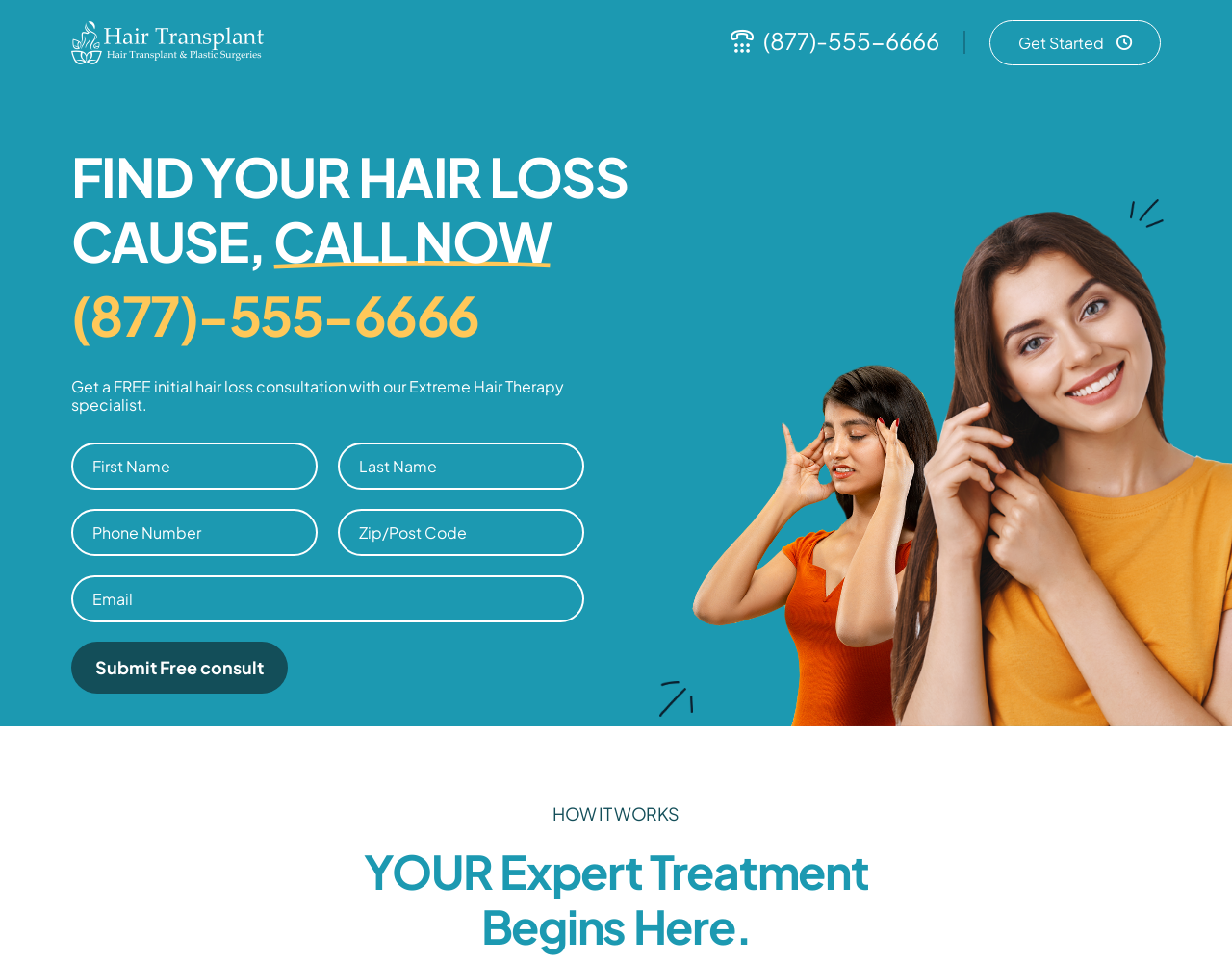Determine the bounding box coordinates of the clickable region to follow the instruction: "Enter your first name".

[0.058, 0.46, 0.258, 0.509]